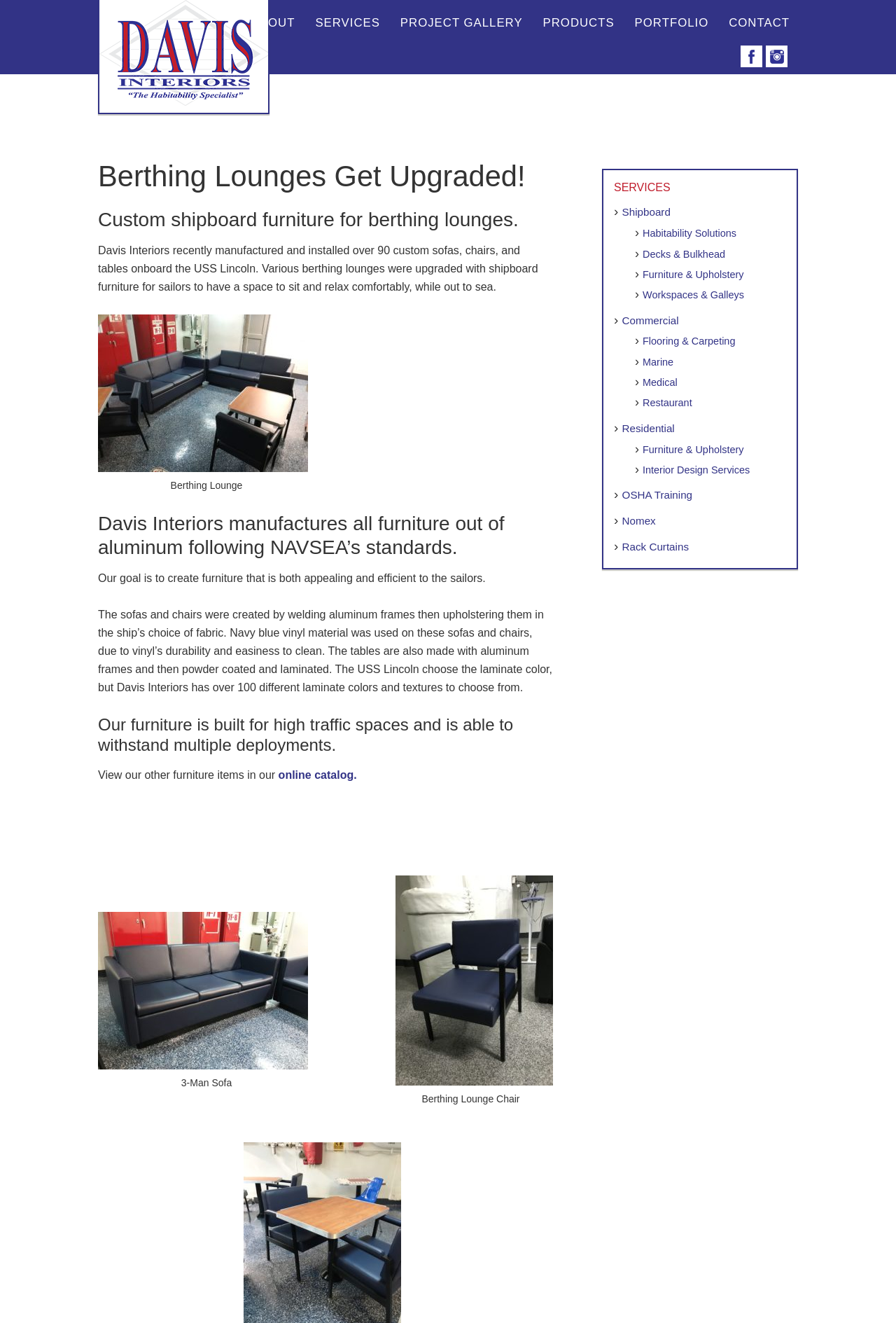Locate the bounding box coordinates of the element to click to perform the following action: 'Click on ABOUT'. The coordinates should be given as four float values between 0 and 1, in the form of [left, top, right, bottom].

[0.271, 0.0, 0.339, 0.029]